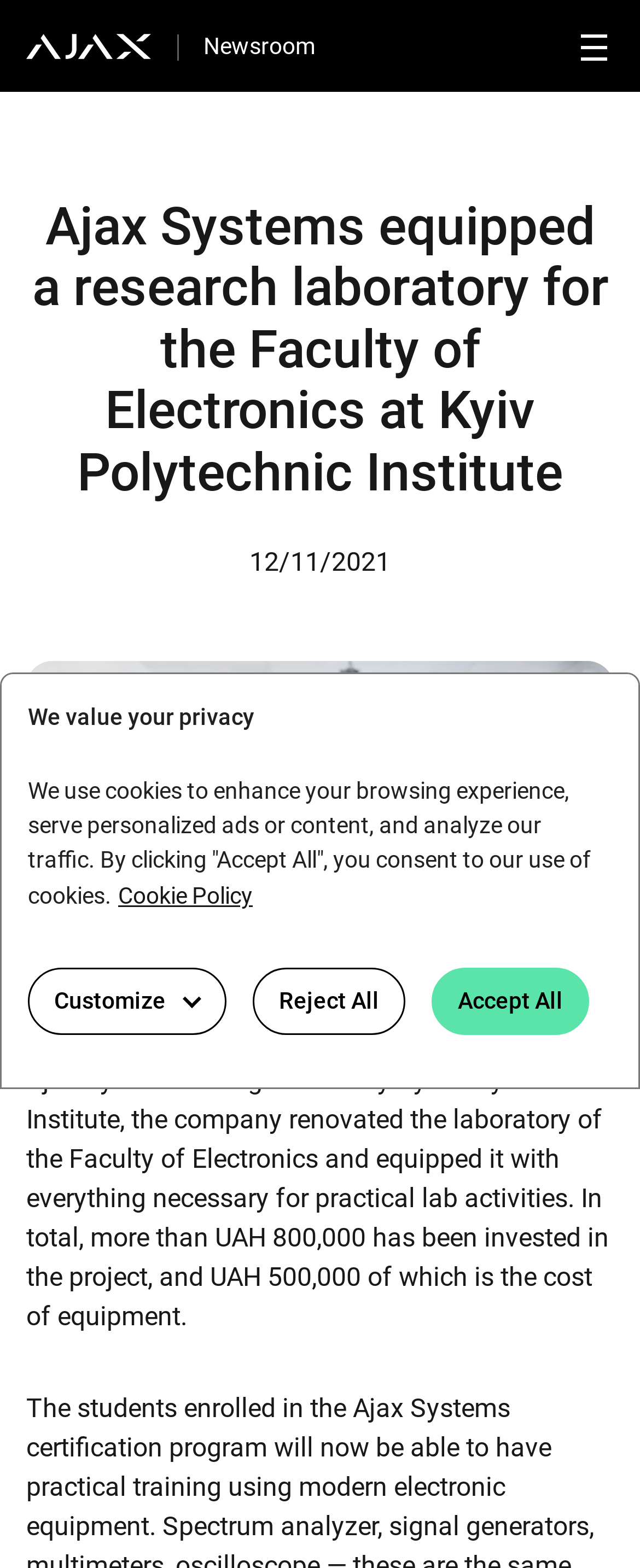Provide the bounding box coordinates of the UI element that matches the description: "parent_node: Reviews aria-label="Customize"".

[0.044, 0.617, 0.354, 0.66]